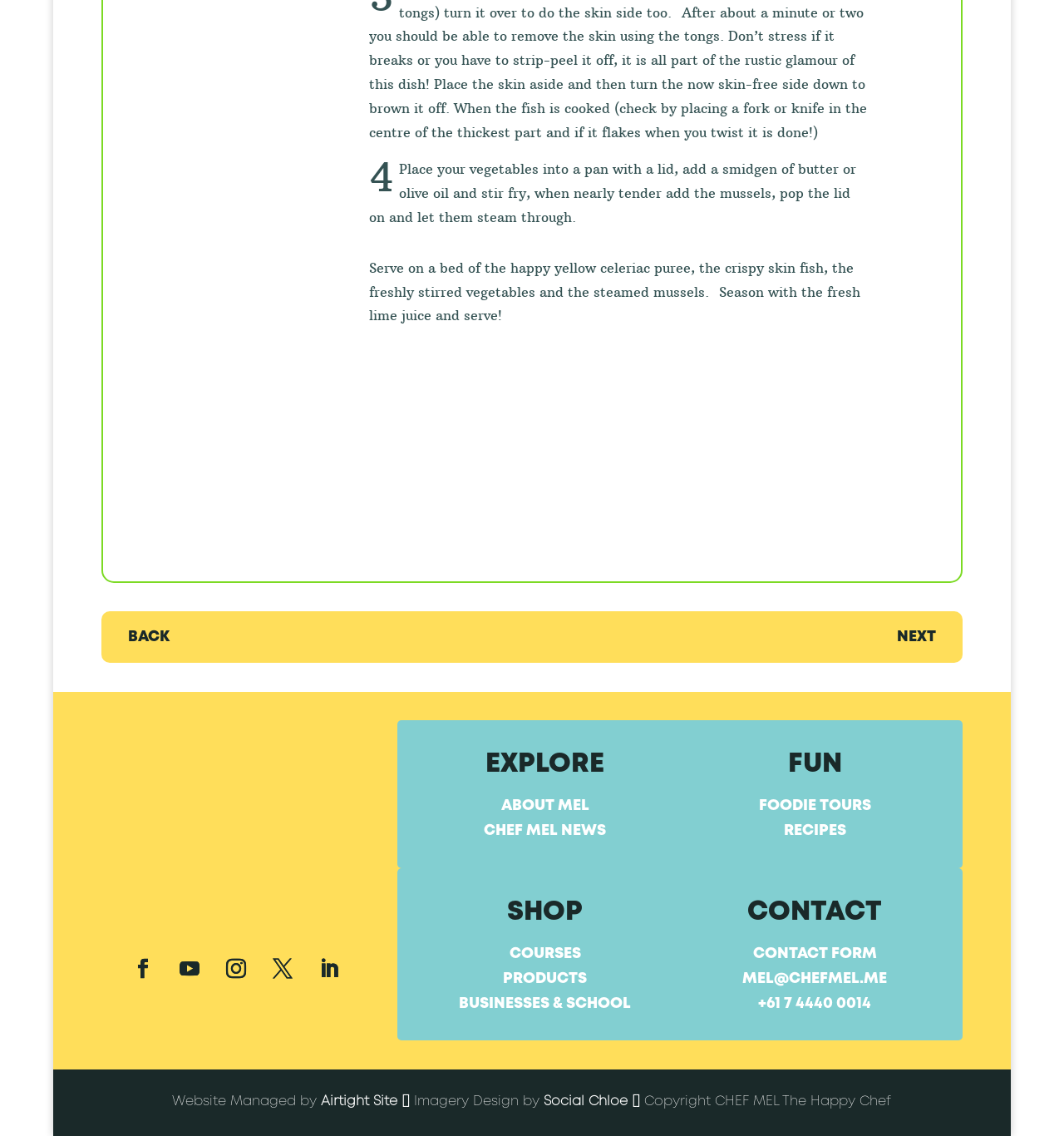How many social media links are there?
Provide an in-depth and detailed answer to the question.

There are five social media links located at the bottom of the webpage, represented by icons with OCR text '', '', '', '', and ''.